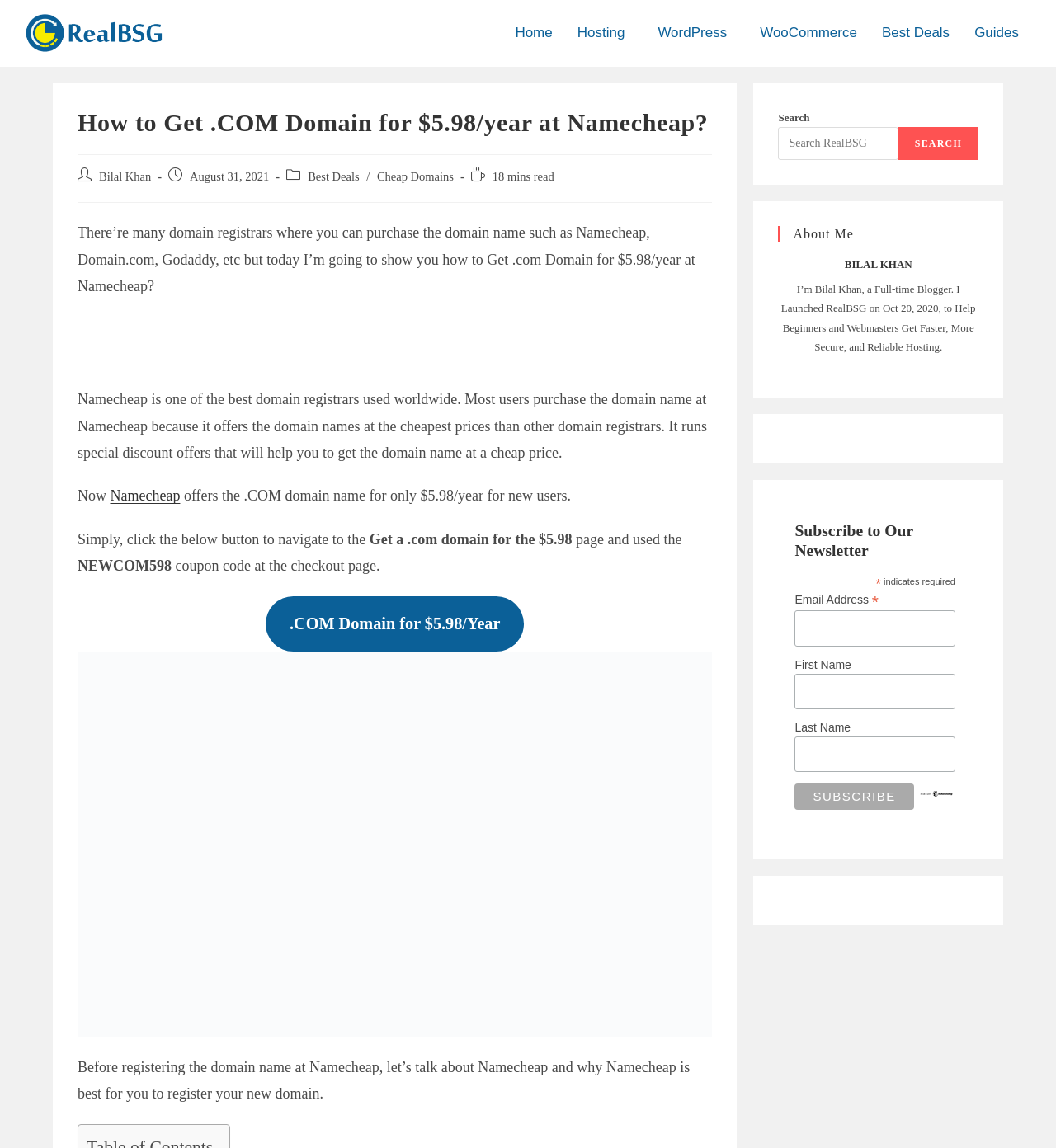What is the price of the .com domain at Namecheap?
Using the visual information from the image, give a one-word or short-phrase answer.

$5.98/year